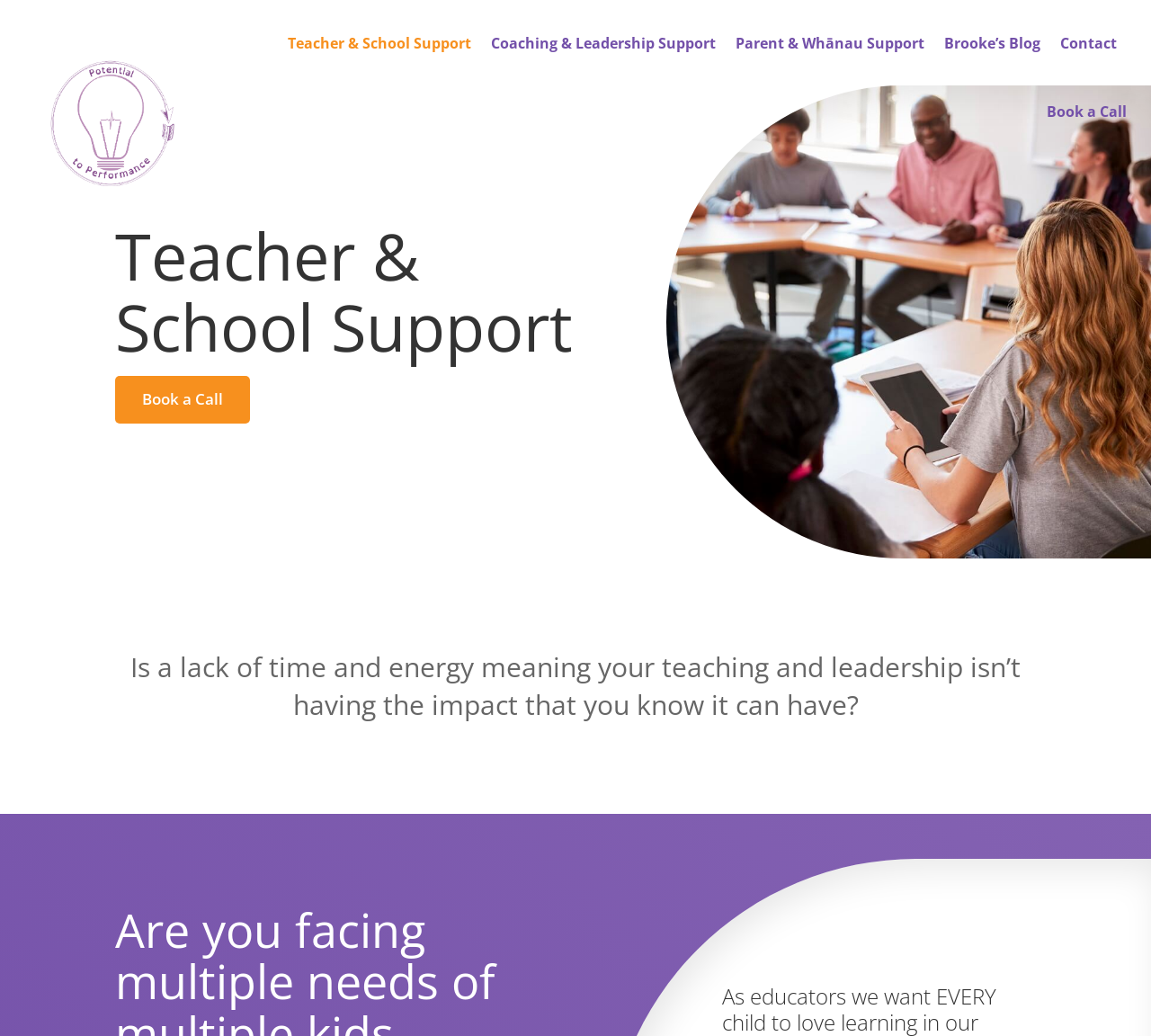Write an extensive caption that covers every aspect of the webpage.

The webpage is about Local Curriculum Design, specifically supporting early learners and behavior issues. At the top, there is a row of six links, including "Teacher & School Support", "Coaching & Leadership Support", "Parent & Whānau Support", "Brooke's Blog", "Contact", and "Book a Call". These links are positioned horizontally, with "Teacher & School Support" on the left and "Book a Call" on the right.

Below the links, there is a section dedicated to "Teacher & School Support". This section has a heading with the same title, and a link to "Book a Call E" on the left side. On the right side of this section, there is a paragraph of text that asks a question about the impact of teaching and leadership due to a lack of time and energy.